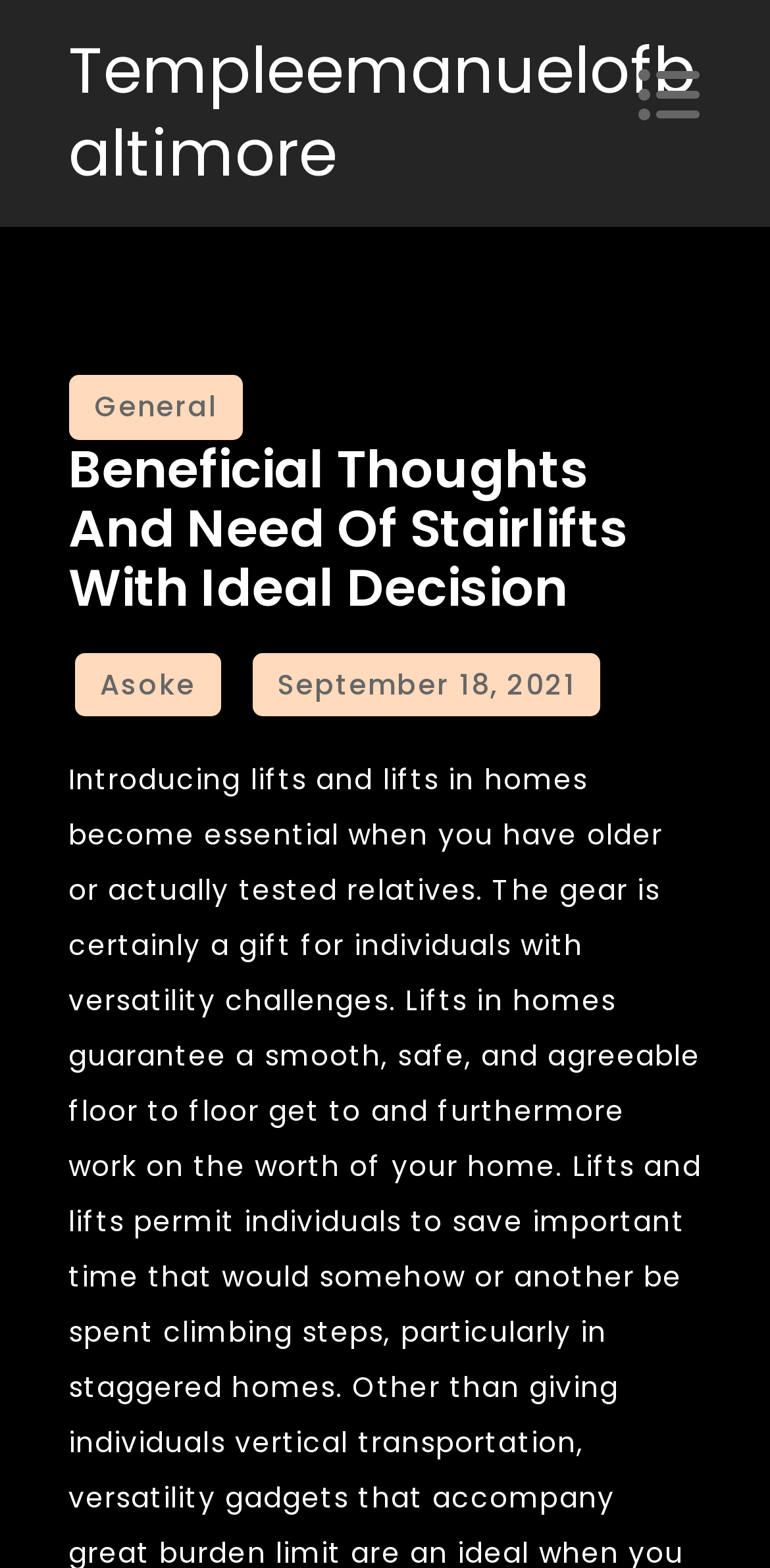Respond to the question with just a single word or phrase: 
How many links are there in the footer section?

2